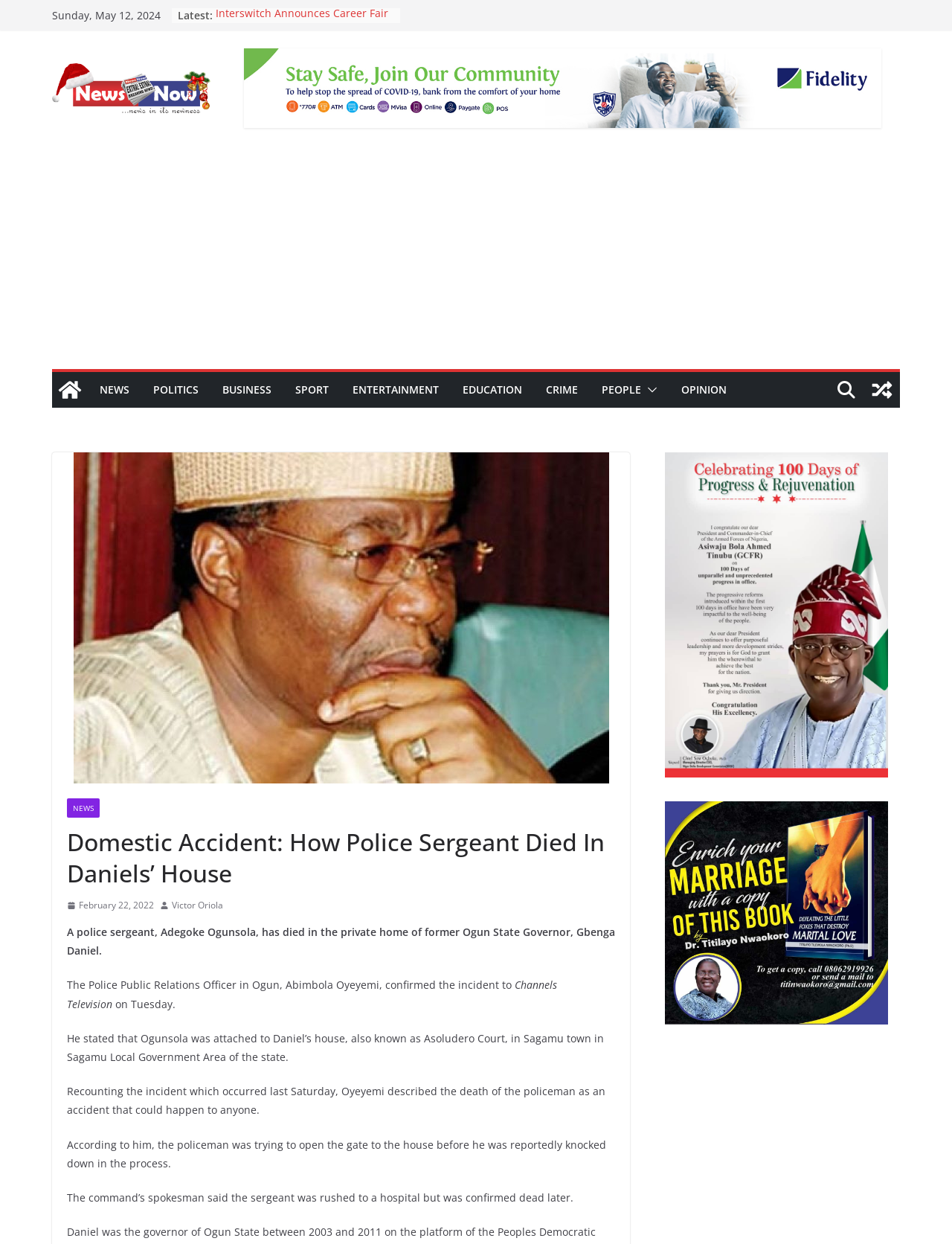What is the name of the police sergeant who died?
Answer with a single word or short phrase according to what you see in the image.

Adegoke Ogunsola